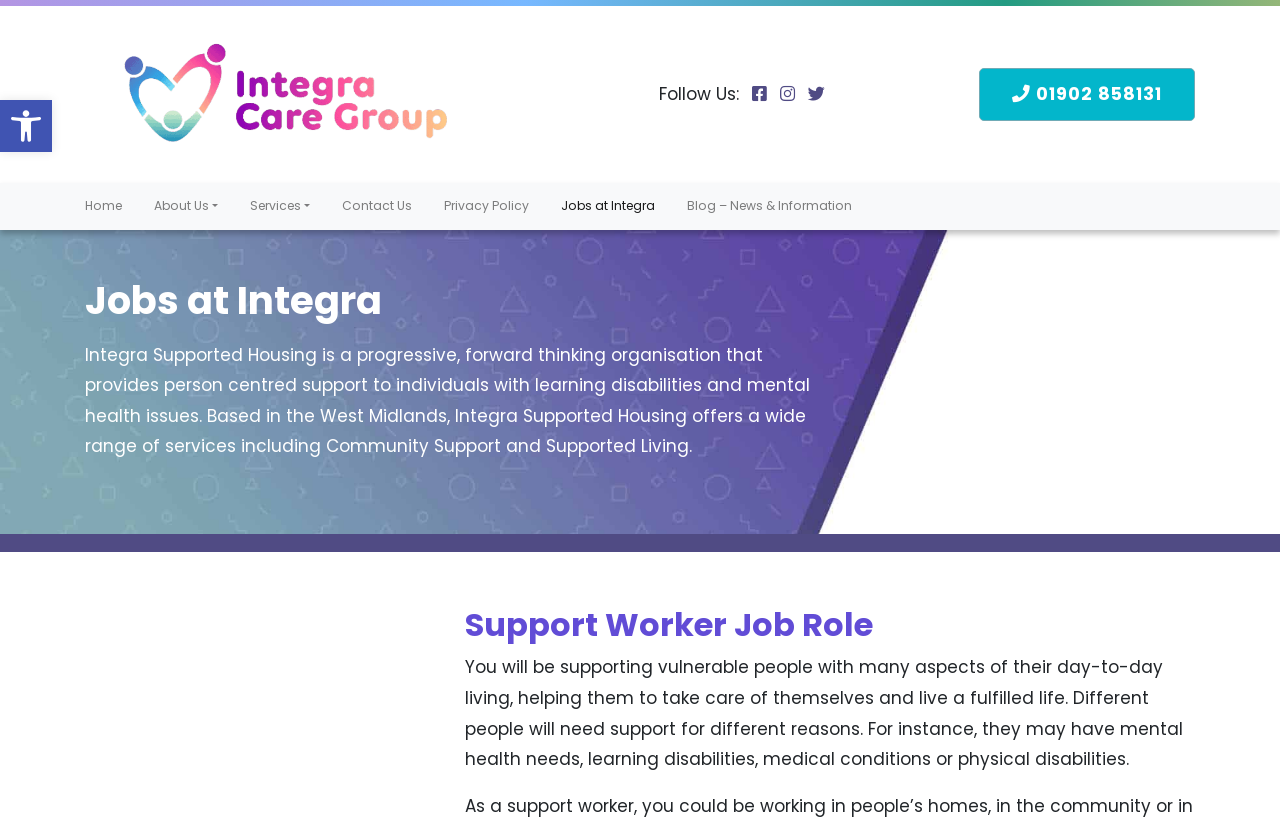Please find and provide the title of the webpage.

Jobs at Integra